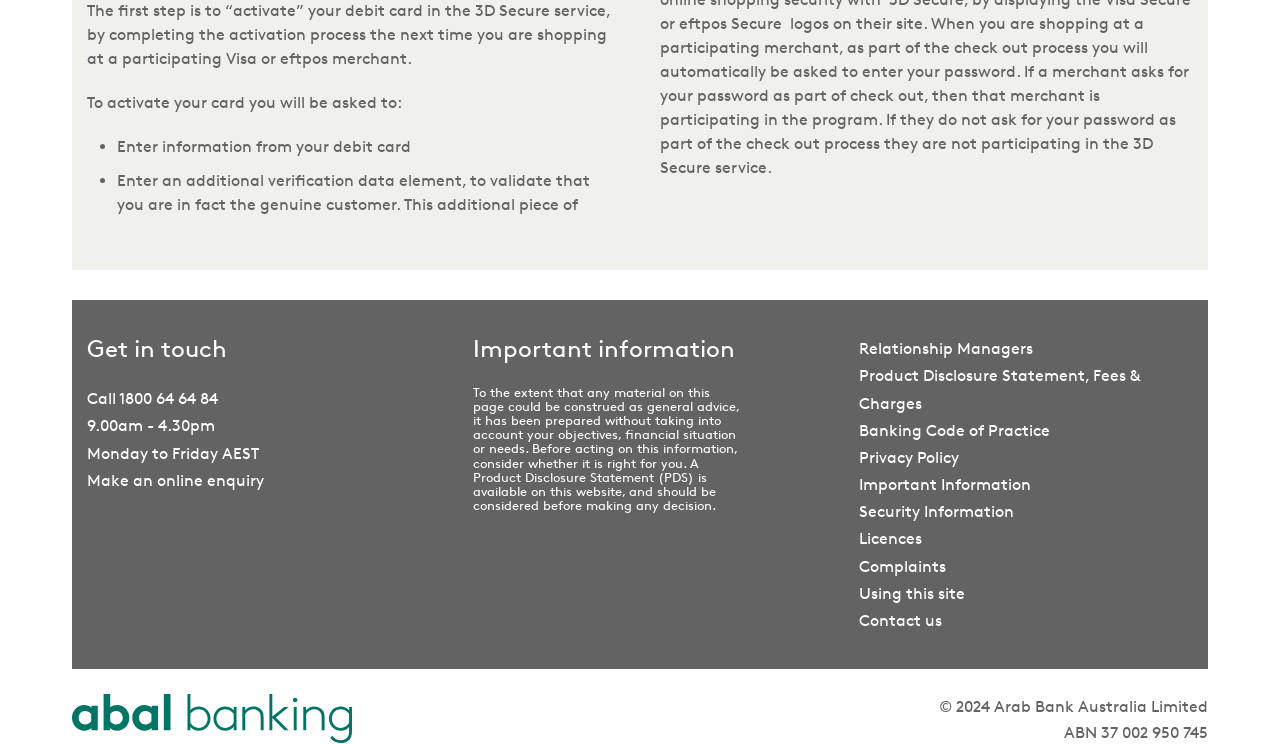What is the purpose of the Product Disclosure Statement?
Using the image as a reference, answer the question with a short word or phrase.

To be considered before making a decision